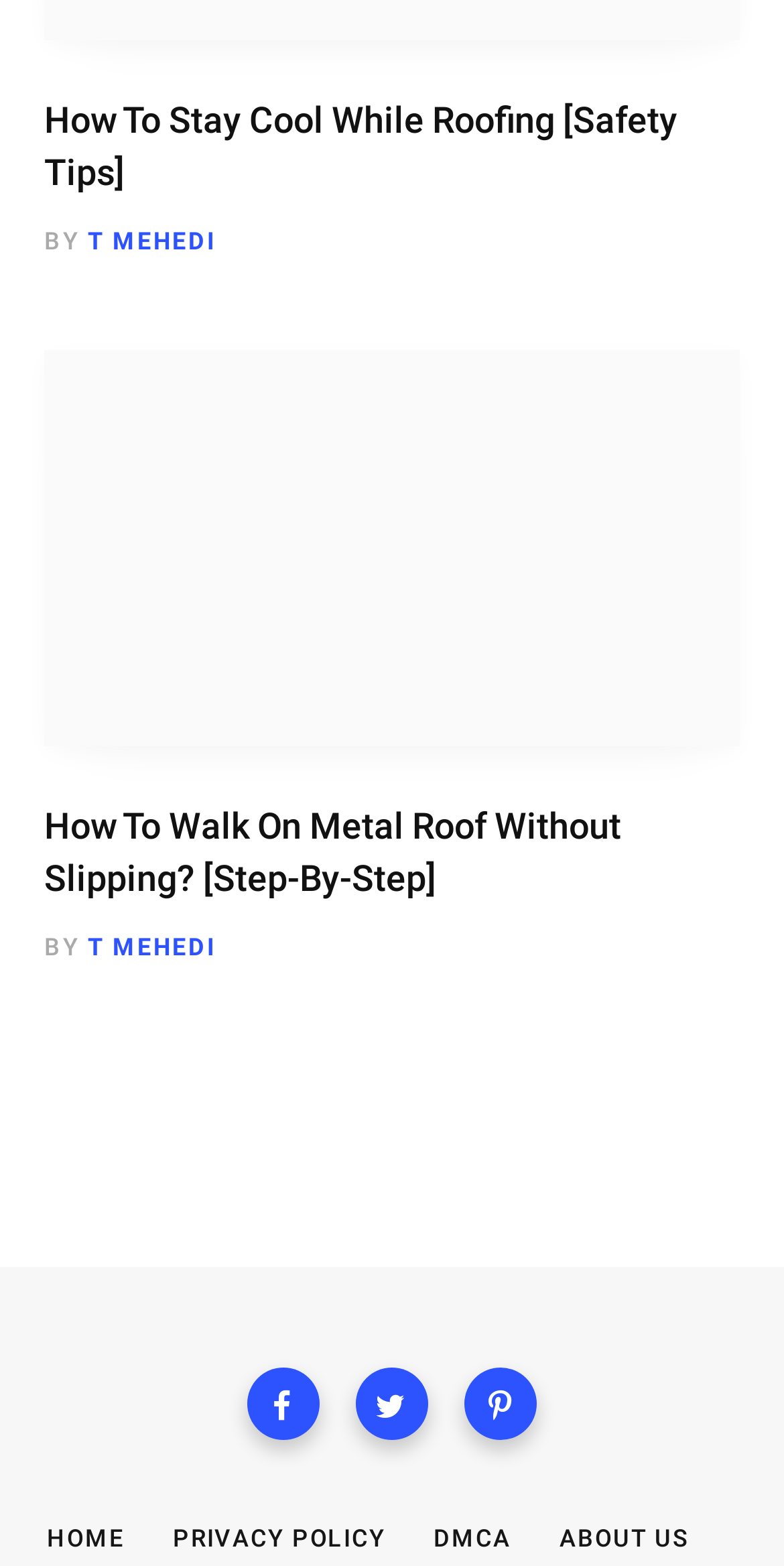How many articles are on this webpage?
Using the image, answer in one word or phrase.

2